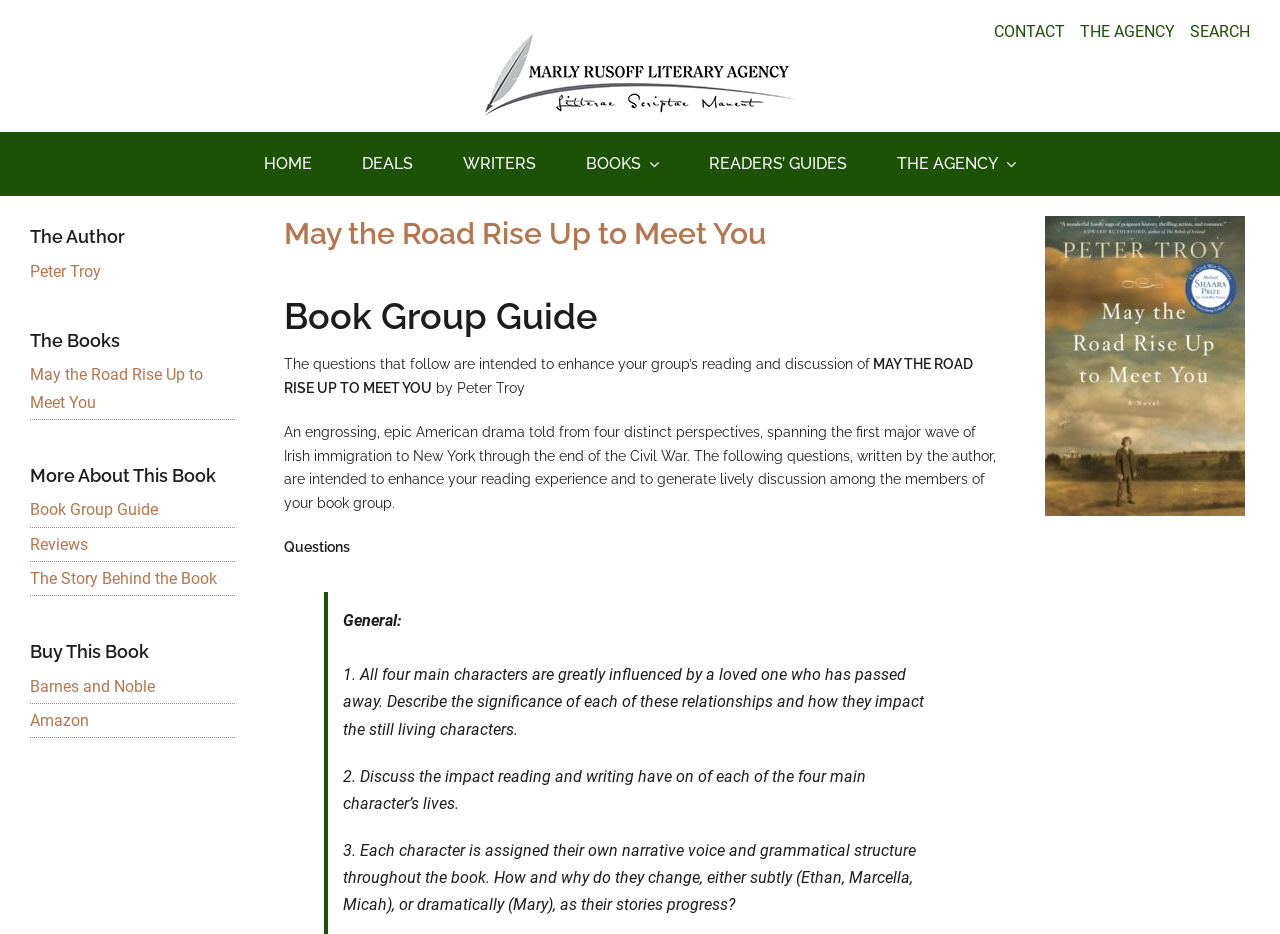Determine the bounding box coordinates of the clickable area required to perform the following instruction: "Click the Book Group Guide link". The coordinates should be represented as four float numbers between 0 and 1: [left, top, right, bottom].

[0.023, 0.536, 0.123, 0.556]